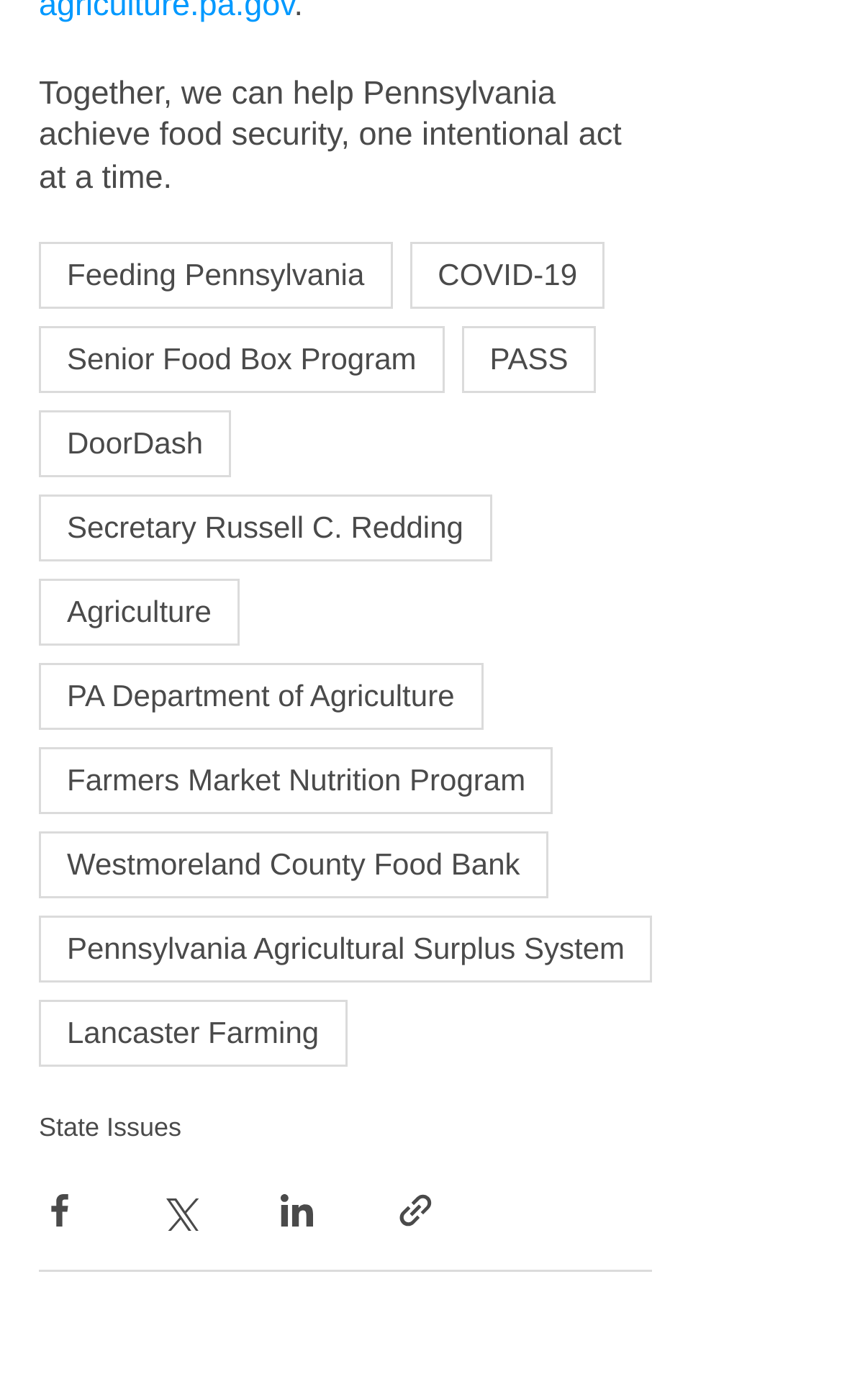Please determine the bounding box of the UI element that matches this description: aria-label="Share via LinkedIn". The coordinates should be given as (top-left x, top-left y, bottom-right x, bottom-right y), with all values between 0 and 1.

[0.328, 0.849, 0.377, 0.879]